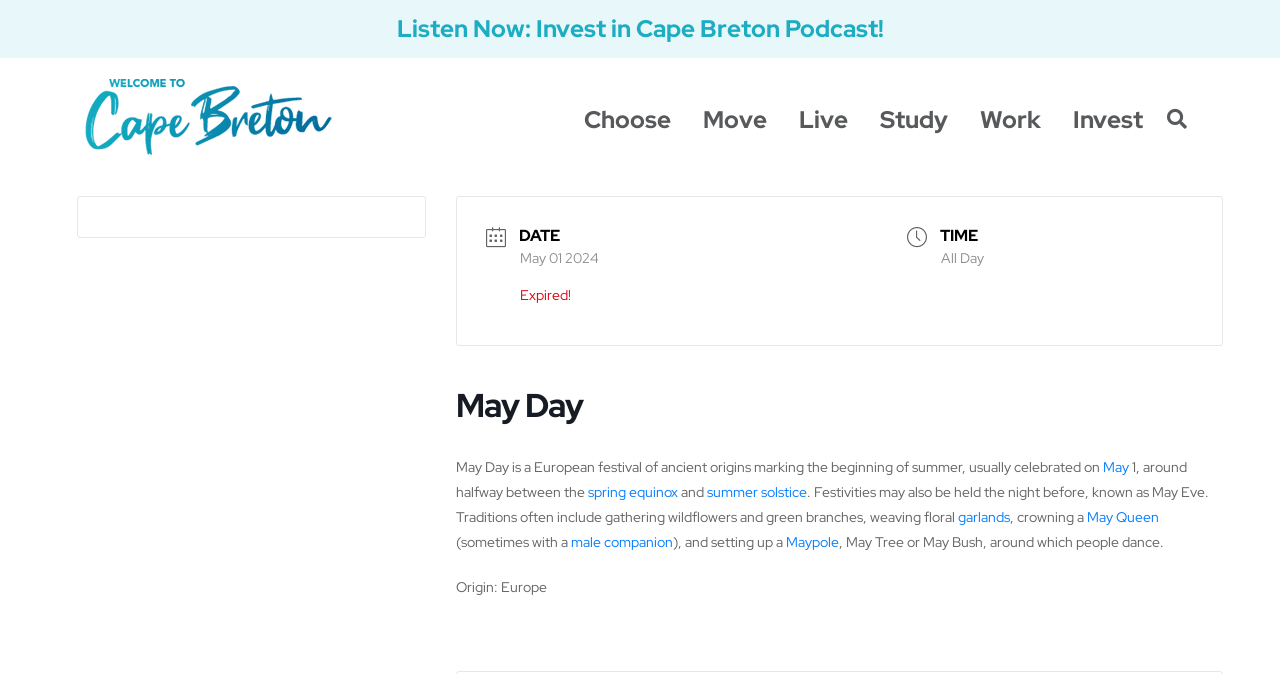Generate a thorough caption that explains the contents of the webpage.

This webpage is a guide to living, working, and moving to Cape Breton. At the top, there is a prominent link to listen to a podcast about investing in Cape Breton. Below it, there is a large heading "Welcome To Cape Breton" accompanied by an image. 

To the right of the heading, there are five links: "Choose", "Move", "Live", "Study", "Work", and "Invest", which are likely menu items. Each of these links has a popup menu. 

Further down, there is a table with two columns. The left column has a heading "DATE" and a description list with a date "May 01 2024" and a status "Expired!". The right column has a heading "TIME" and a description list with a time "All Day". 

Below the table, there is a heading "May Day" followed by a paragraph of text describing the European festival of May Day, which marks the beginning of summer. The text includes links to related terms such as "May", "spring equinox", "summer solstice", "garlands", "May Queen", "male companion", and "Maypole". 

At the bottom, there is a section with a heading "Origin:" and a single line of text "Europe".